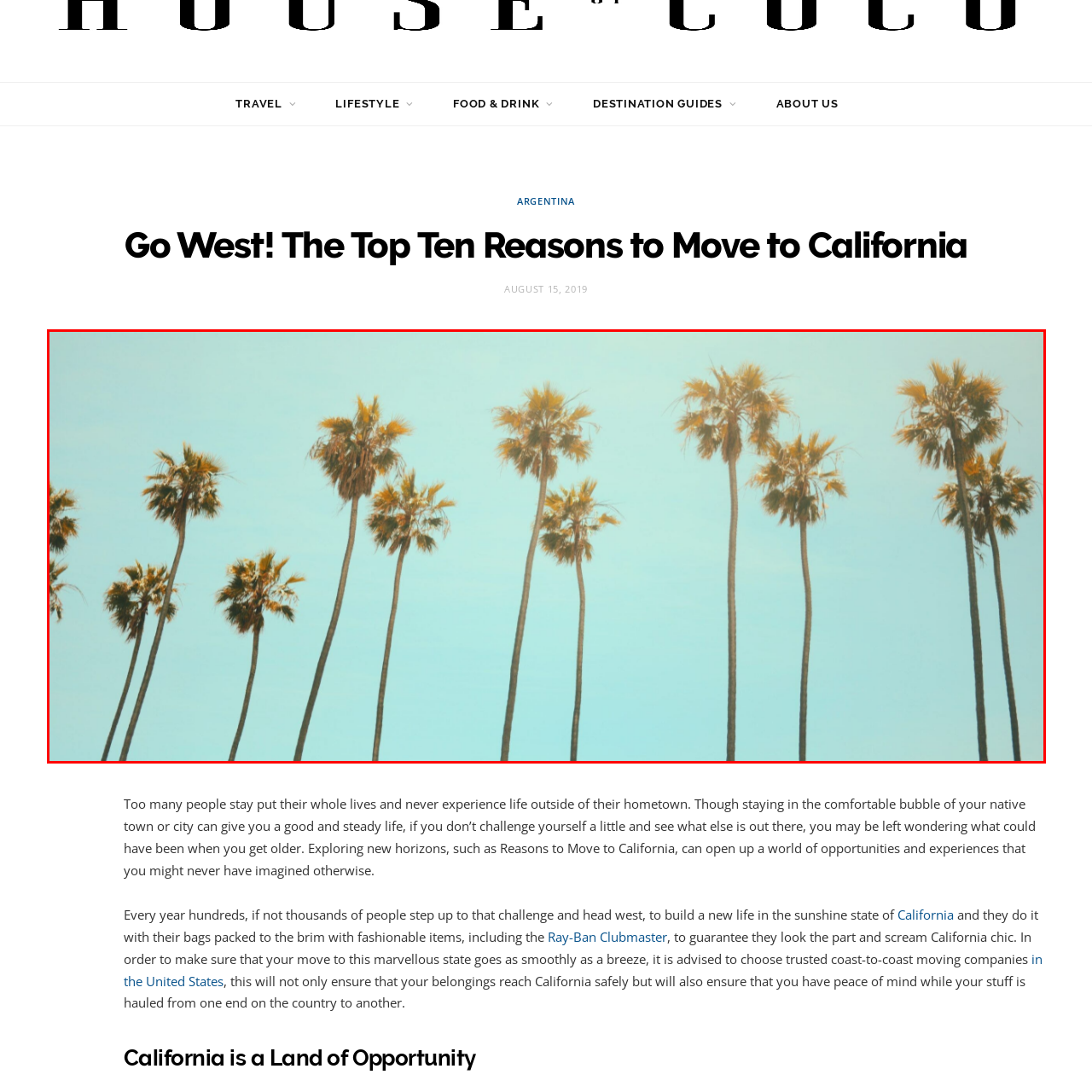Please analyze the portion of the image highlighted by the red bounding box and respond to the following question with a detailed explanation based on what you see: What is the color of the sky in the image?

The caption describes the sky as 'serene blue', which indicates that the dominant color of the sky in the image is blue.